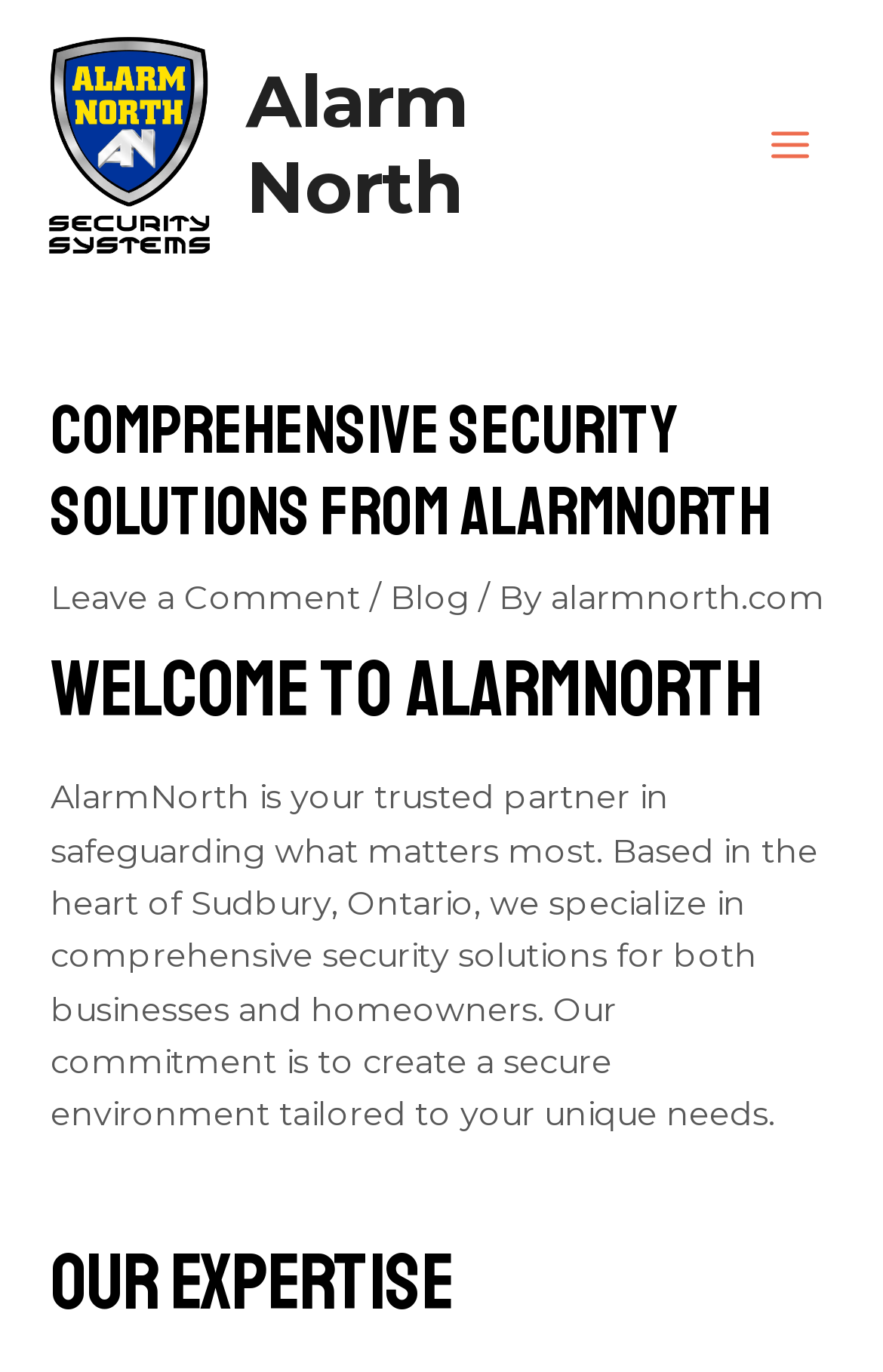Identify the coordinates of the bounding box for the element described below: "alt="Alarm North"". Return the coordinates as four float numbers between 0 and 1: [left, top, right, bottom].

[0.051, 0.089, 0.241, 0.119]